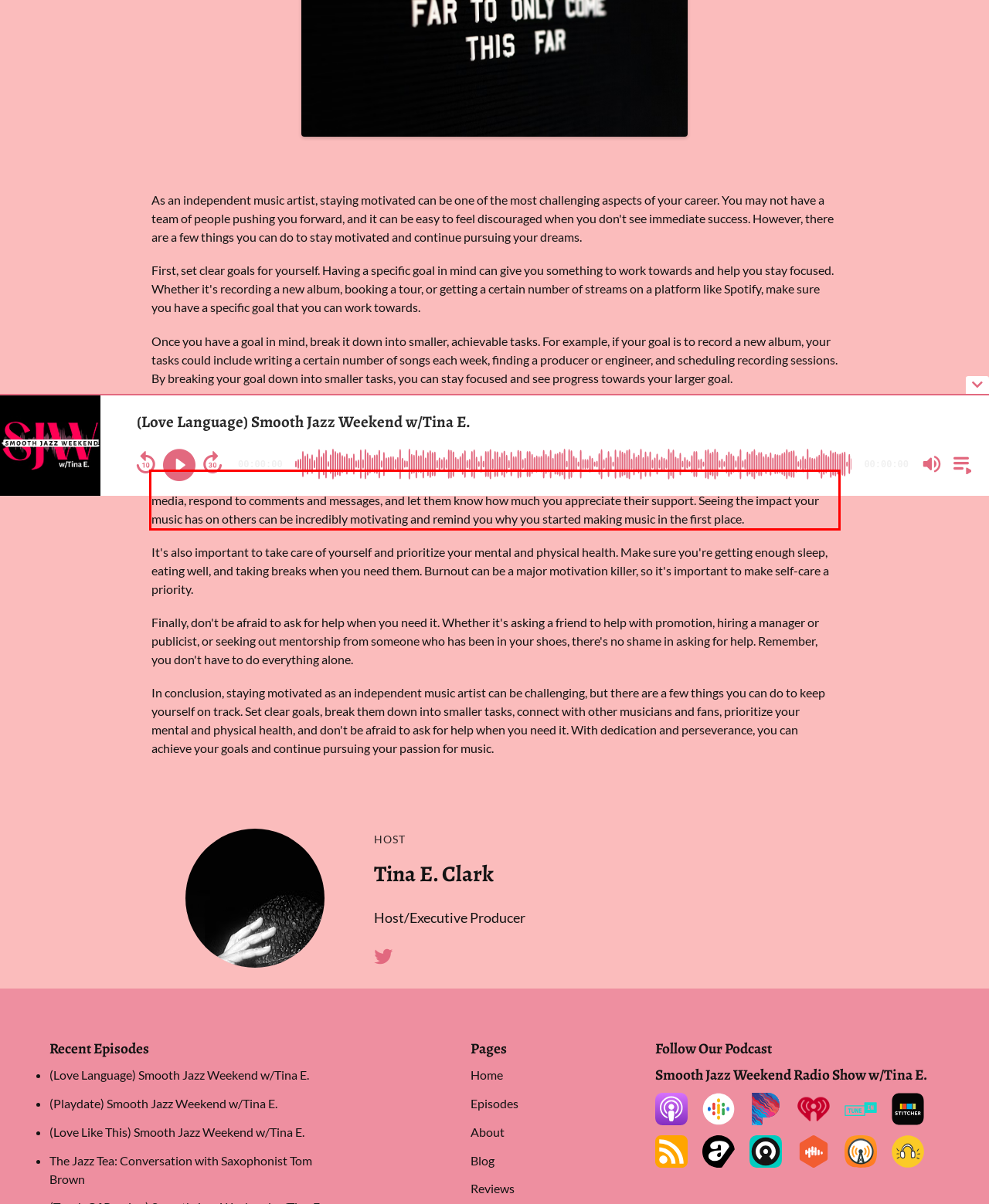Given the screenshot of a webpage, identify the red rectangle bounding box and recognize the text content inside it, generating the extracted text.

In addition to connecting with other musicians, make sure you're also connecting with your fans. Interact with them on social media, respond to comments and messages, and let them know how much you appreciate their support. Seeing the impact your music has on others can be incredibly motivating and remind you why you started making music in the first place.